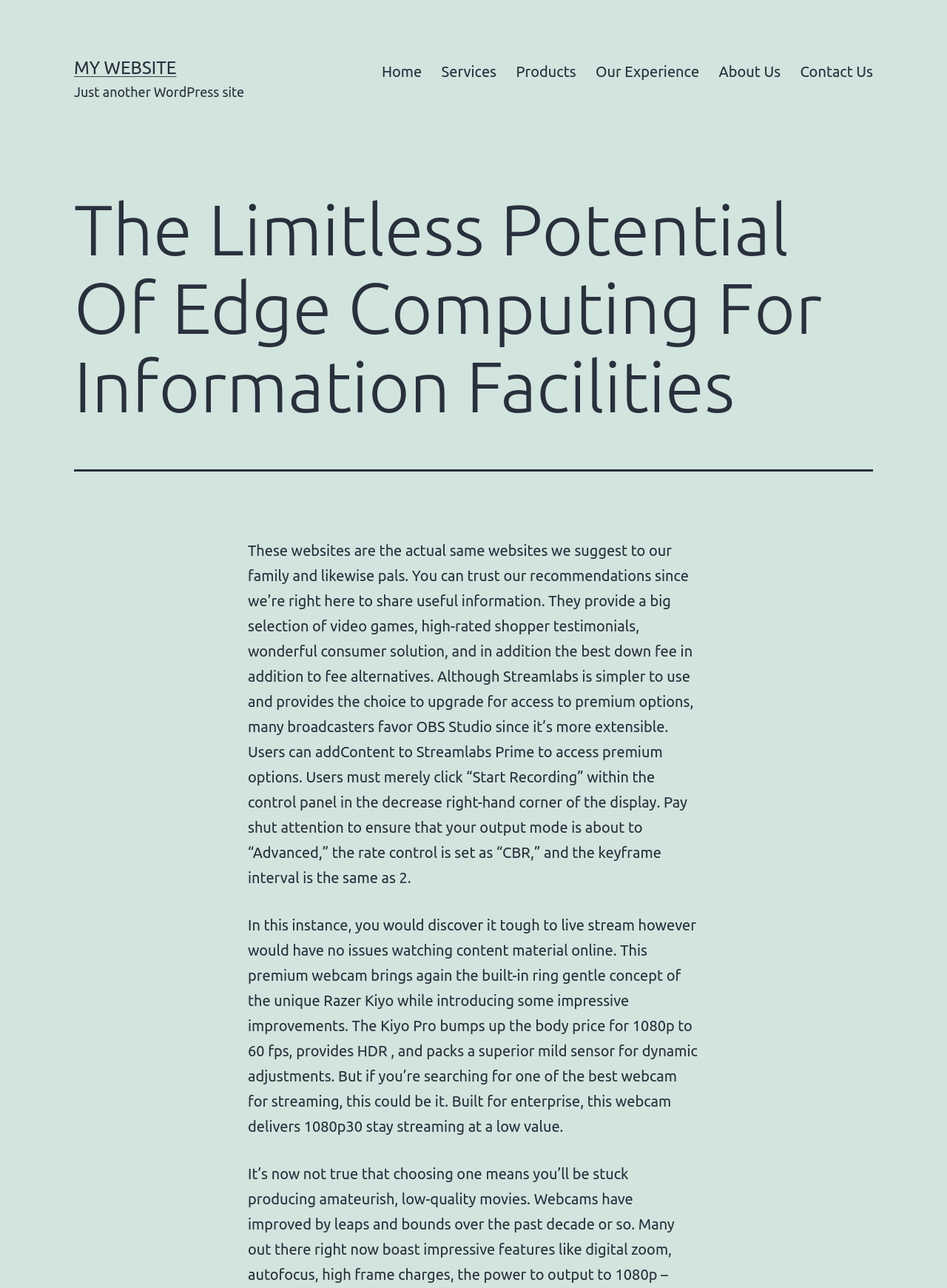Based on the image, provide a detailed response to the question:
What is the name of the website?

I looked at the text of the link element with ID 122, which is 'MY WEBSITE', and determined that it is the name of the website.